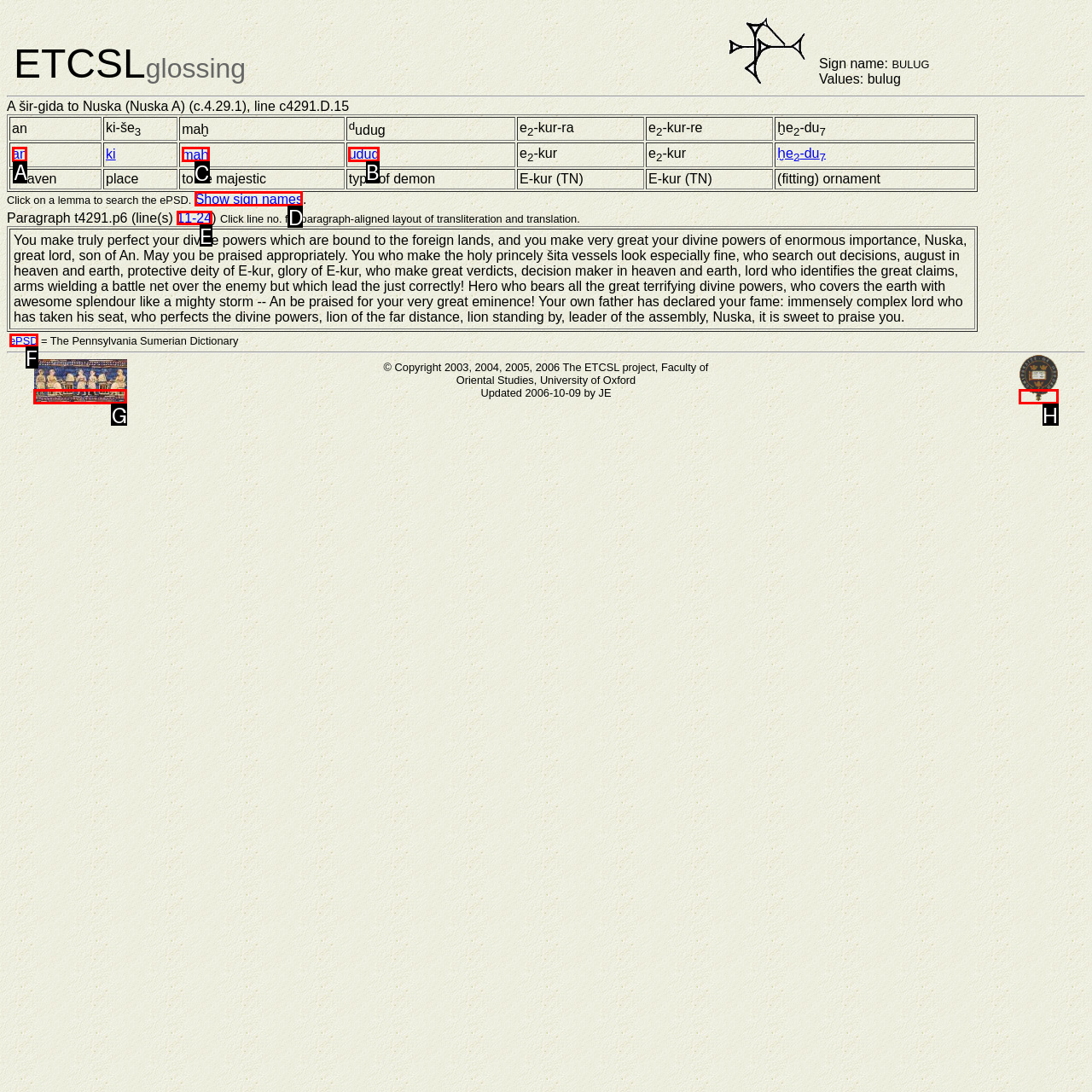Which UI element's letter should be clicked to achieve the task: Click on the link to view paragraph-aligned layout of transliteration and translation
Provide the letter of the correct choice directly.

E